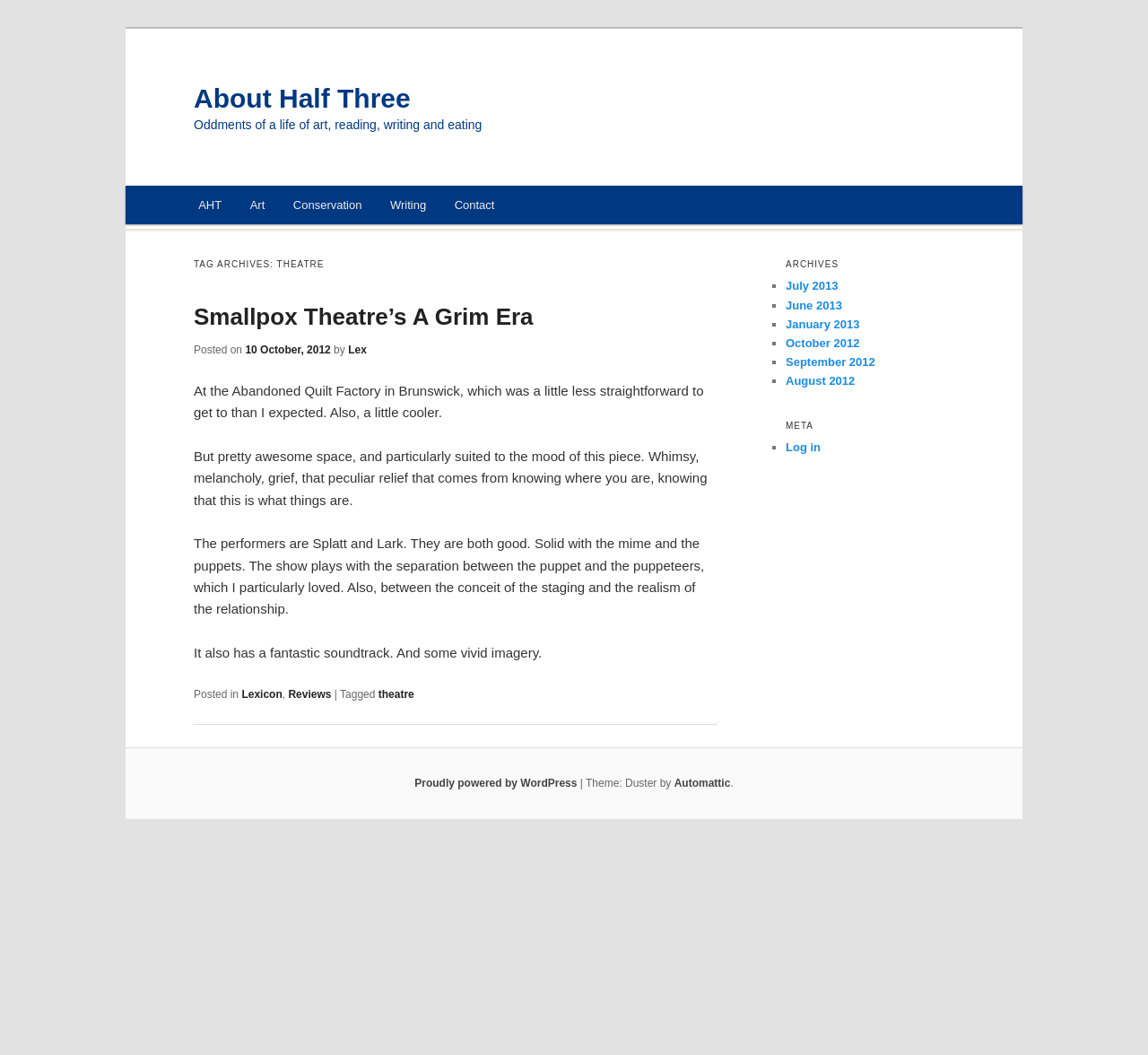Provide a one-word or short-phrase response to the question:
What is the location of the Abandoned Quilt Factory?

Brunswick